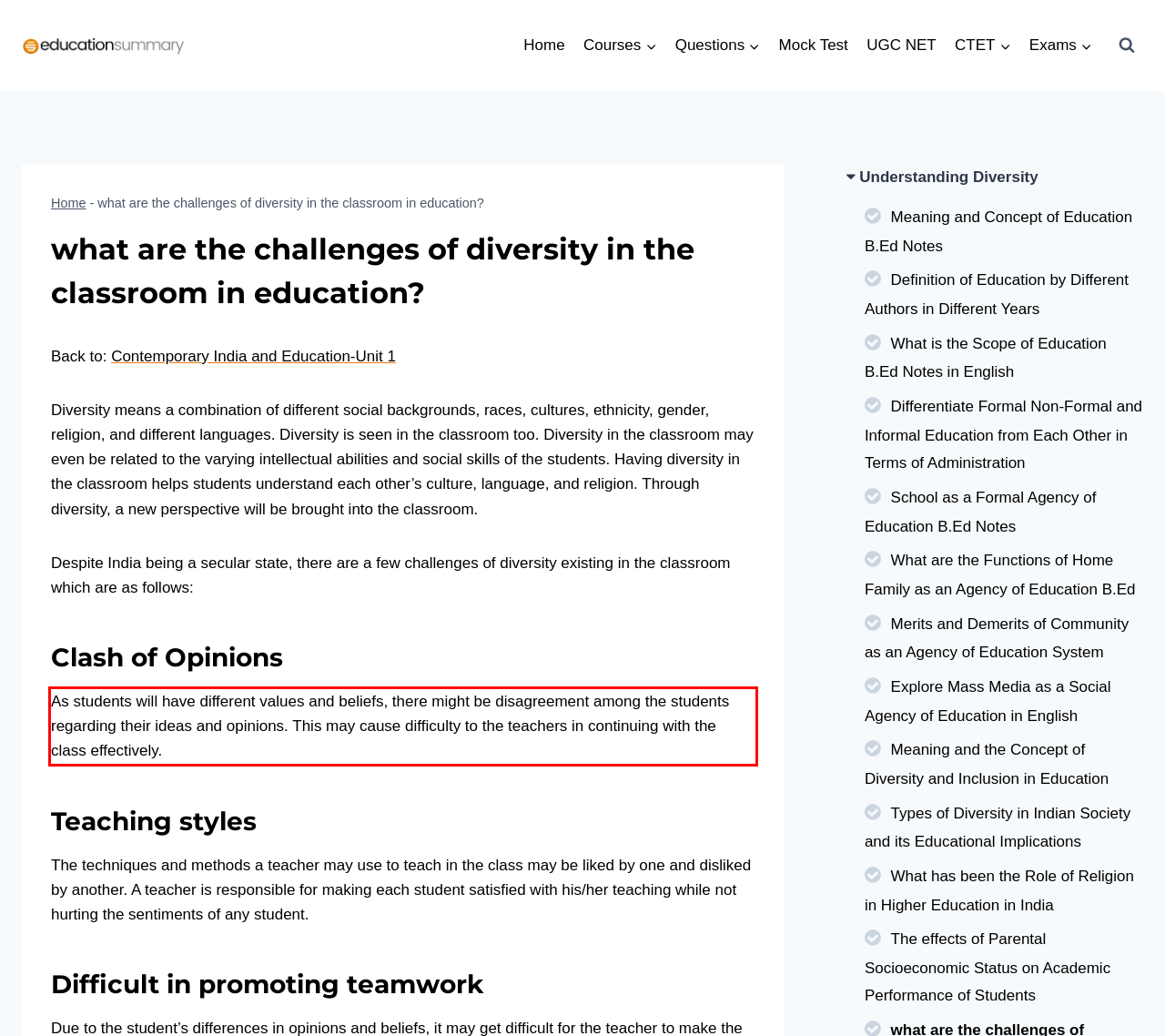Please analyze the provided webpage screenshot and perform OCR to extract the text content from the red rectangle bounding box.

As students will have different values and beliefs, there might be disagreement among the students regarding their ideas and opinions. This may cause difficulty to the teachers in continuing with the class effectively.